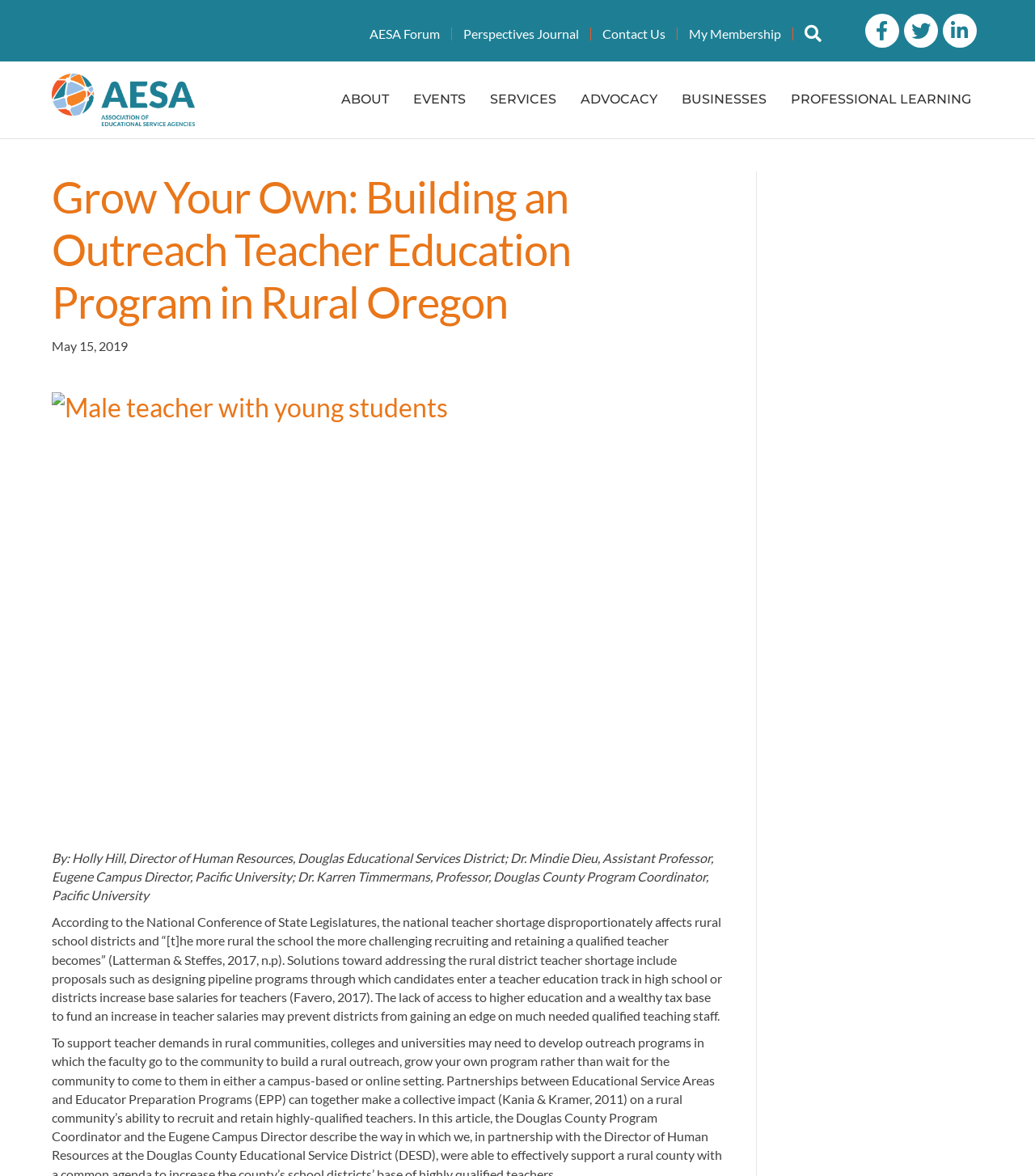Determine the bounding box coordinates of the clickable region to carry out the instruction: "View the image of Male teacher with young students".

[0.05, 0.333, 0.699, 0.714]